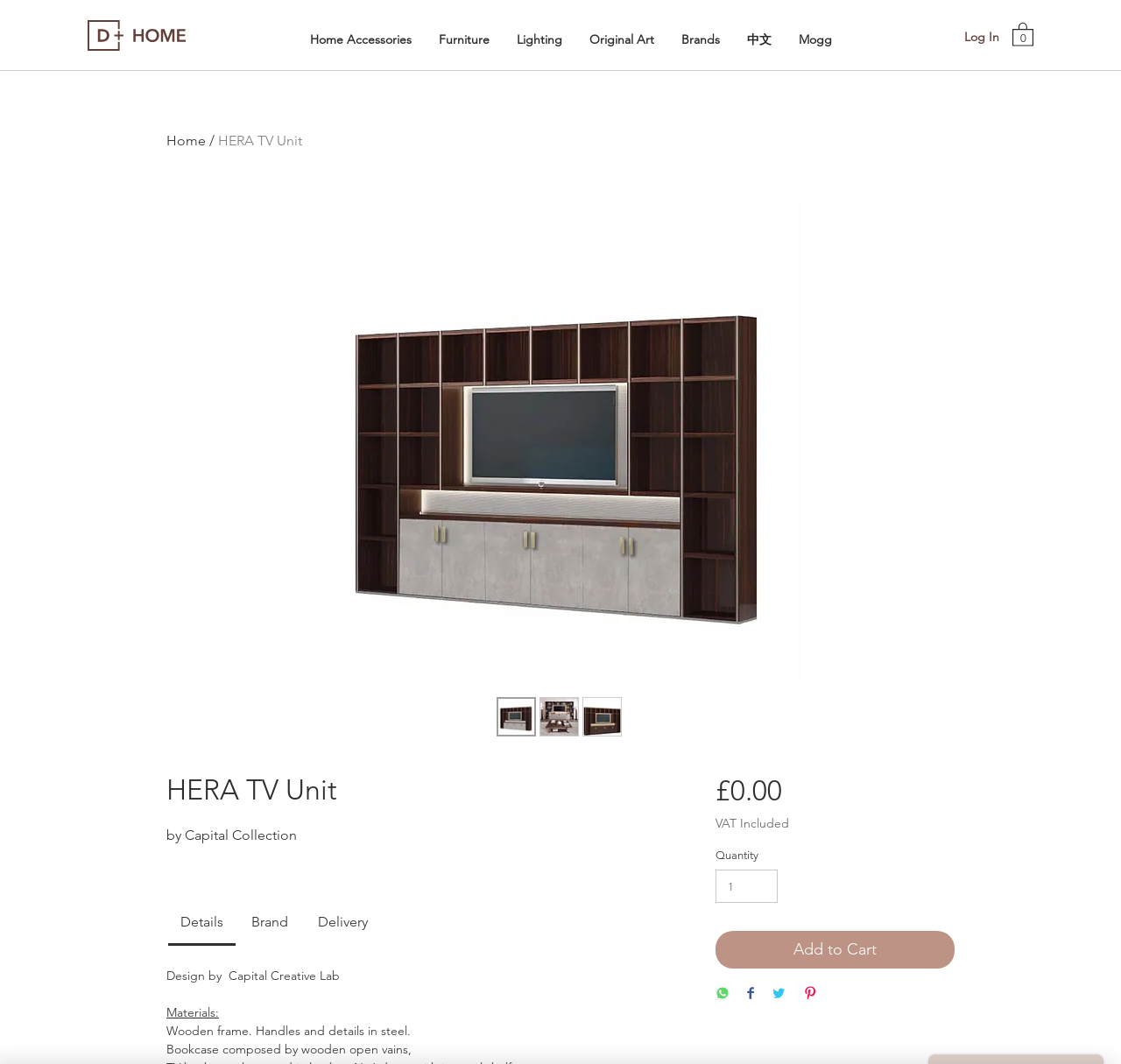Using a single word or phrase, answer the following question: 
What is the brand of the product?

Capital Collection